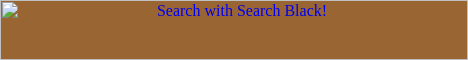Detail every aspect of the image in your caption.

The image features a search bar labeled "Search with Search Black!" prominently displayed against a brown background, accompanied by a graphical element that resembles a landscape or an image icon. This interface invites users to utilize a search function, suggesting a focus on exploring content related to "Search Black!" The vibrant text is designed to grab attention, indicating a user-friendly feature that likely encourages engagement and discovery within the associated website or application.